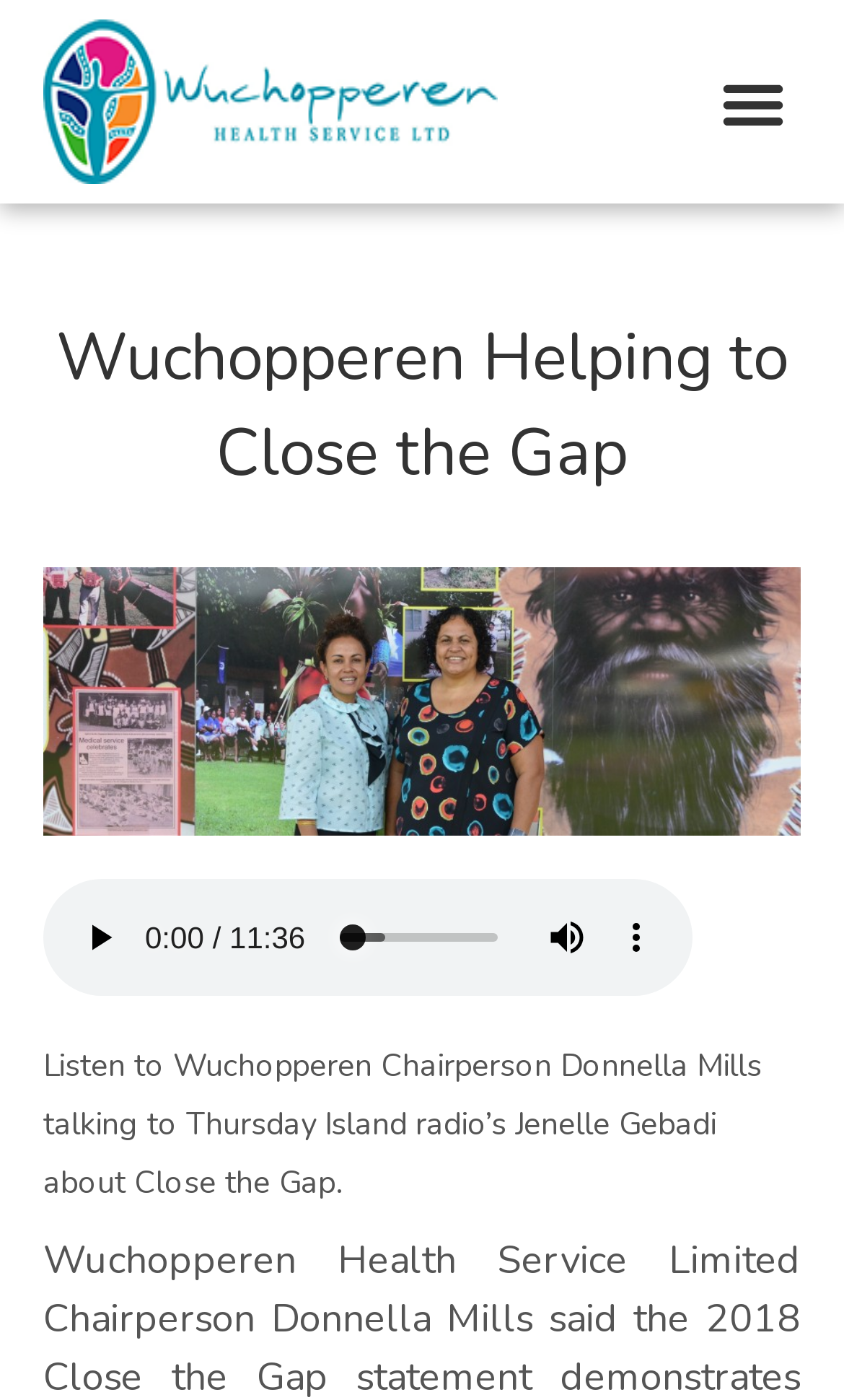Articulate a detailed summary of the webpage's content and design.

The webpage is about Wuchopperen Health Service, an organization dedicated to improving the quality of life for Aboriginal and Torres Strait Islander people. At the top left of the page, there is a link, followed by a heading that reads "Wuchopperen Helping to Close the Gap". 

On the top right, there is a button labeled "Menu Toggle", which is not expanded. Below the heading, there is an audio player with a play button, an audio time scrubber slider, a mute button, and a button to show more media controls. The audio player is accompanied by a text description, which summarizes an interview between Wuchopperen Chairperson Donnella Mills and Thursday Island radio's Jenelle Gebadi about Close the Gap.